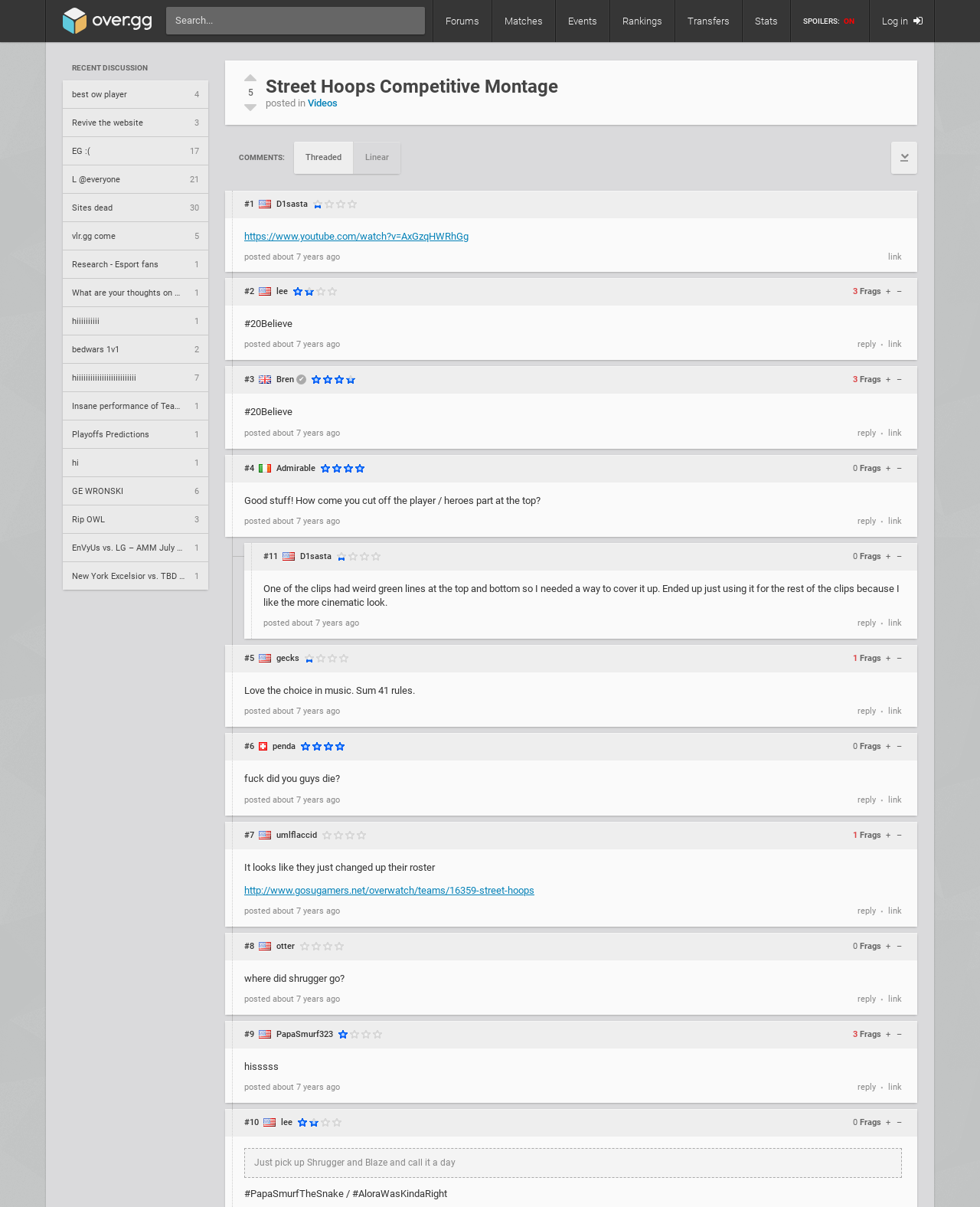Identify the webpage's primary heading and generate its text.

Street Hoops Competitive Montage